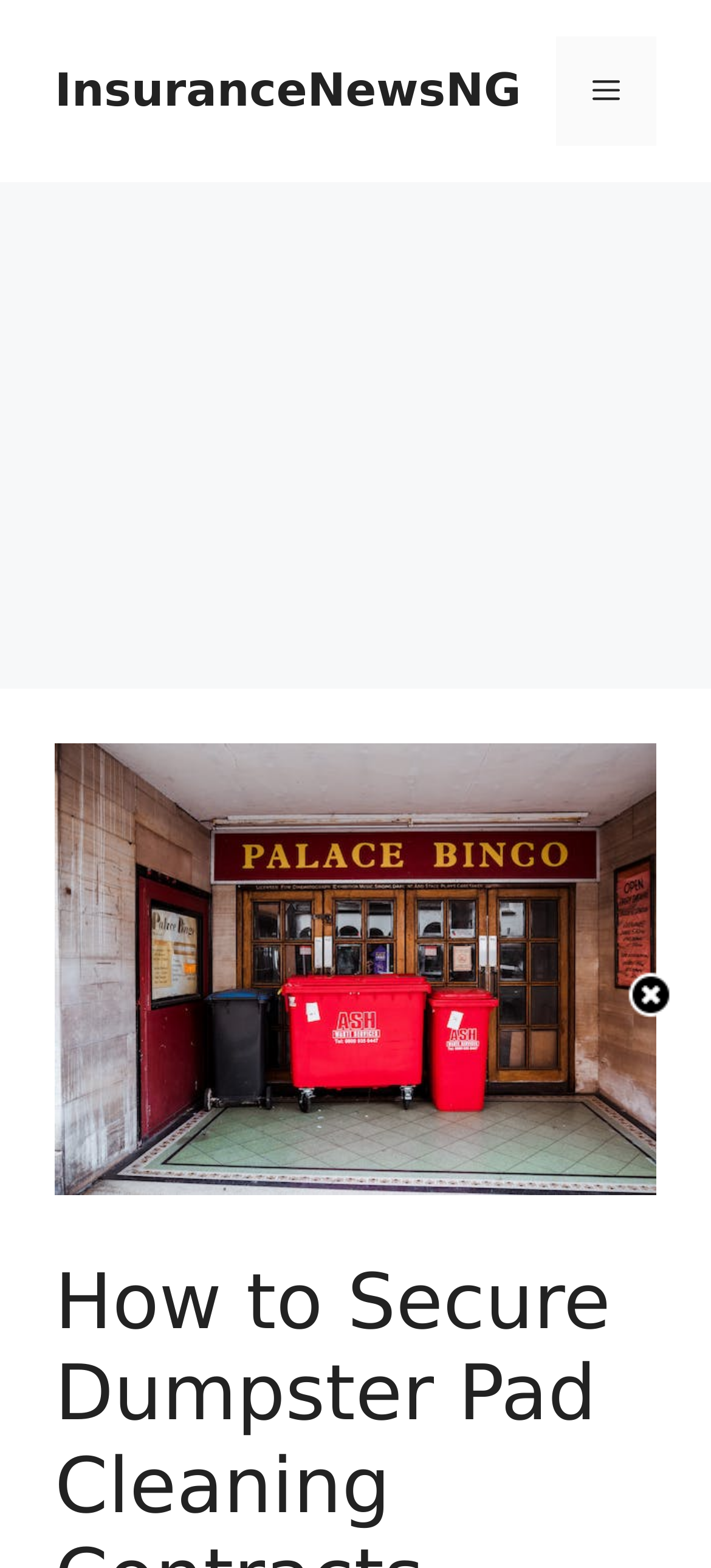Locate and extract the text of the main heading on the webpage.

How to Secure Dumpster Pad Cleaning Contracts